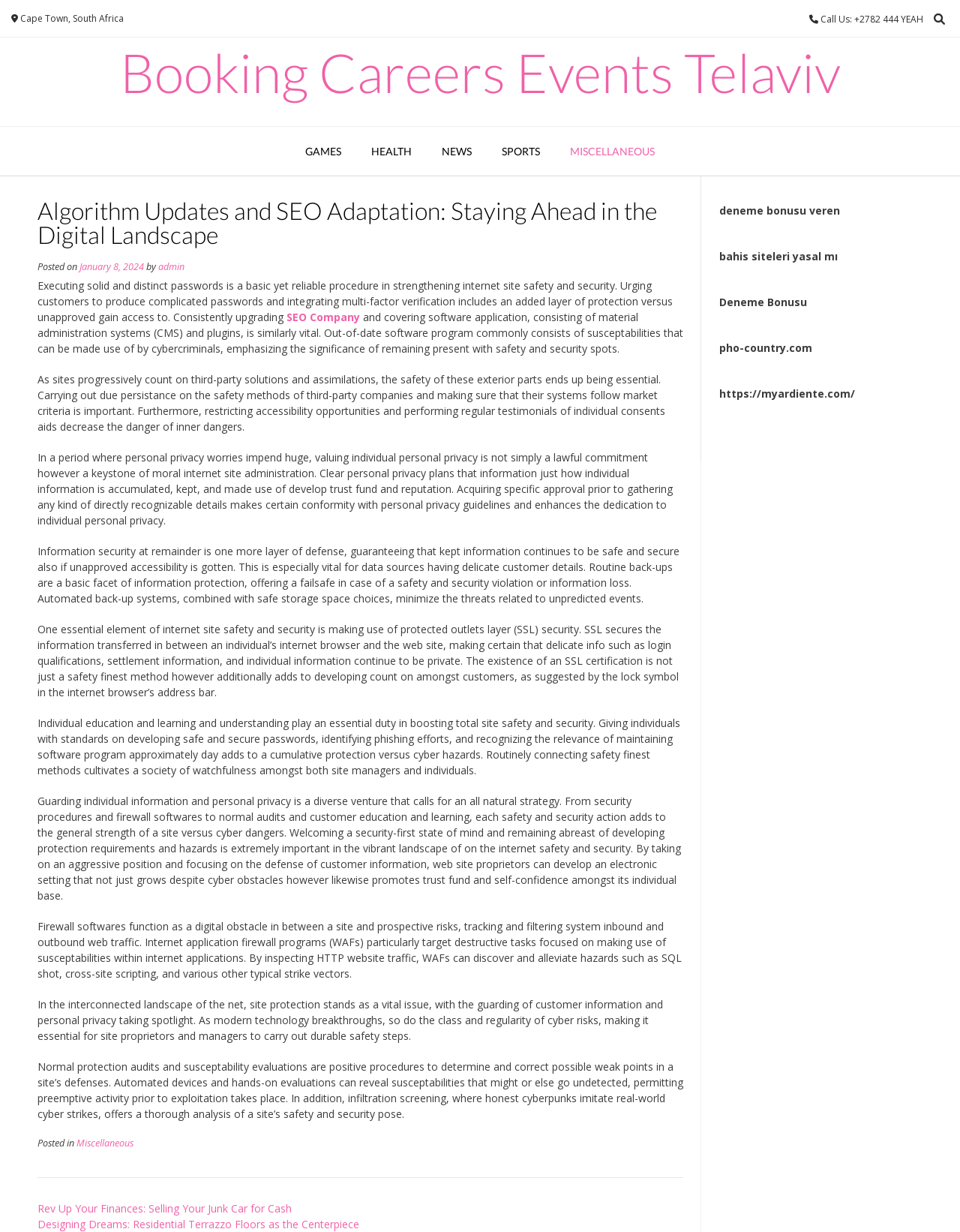Please determine the bounding box coordinates of the section I need to click to accomplish this instruction: "Read the article about Algorithm Updates and SEO Adaptation".

[0.039, 0.161, 0.712, 0.956]